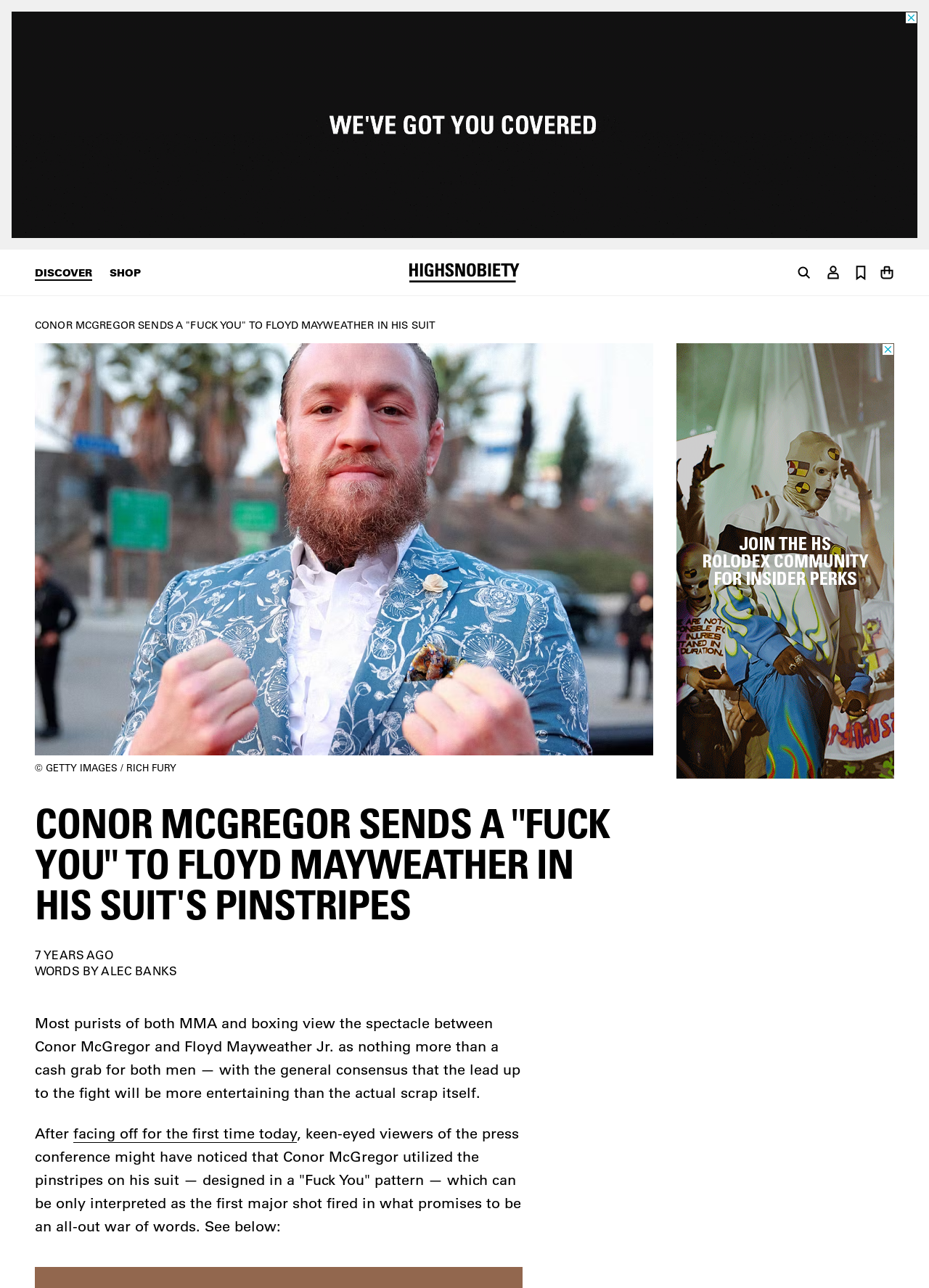Respond to the question below with a concise word or phrase:
What is the position of the 'DISCOVER' link?

Top middle